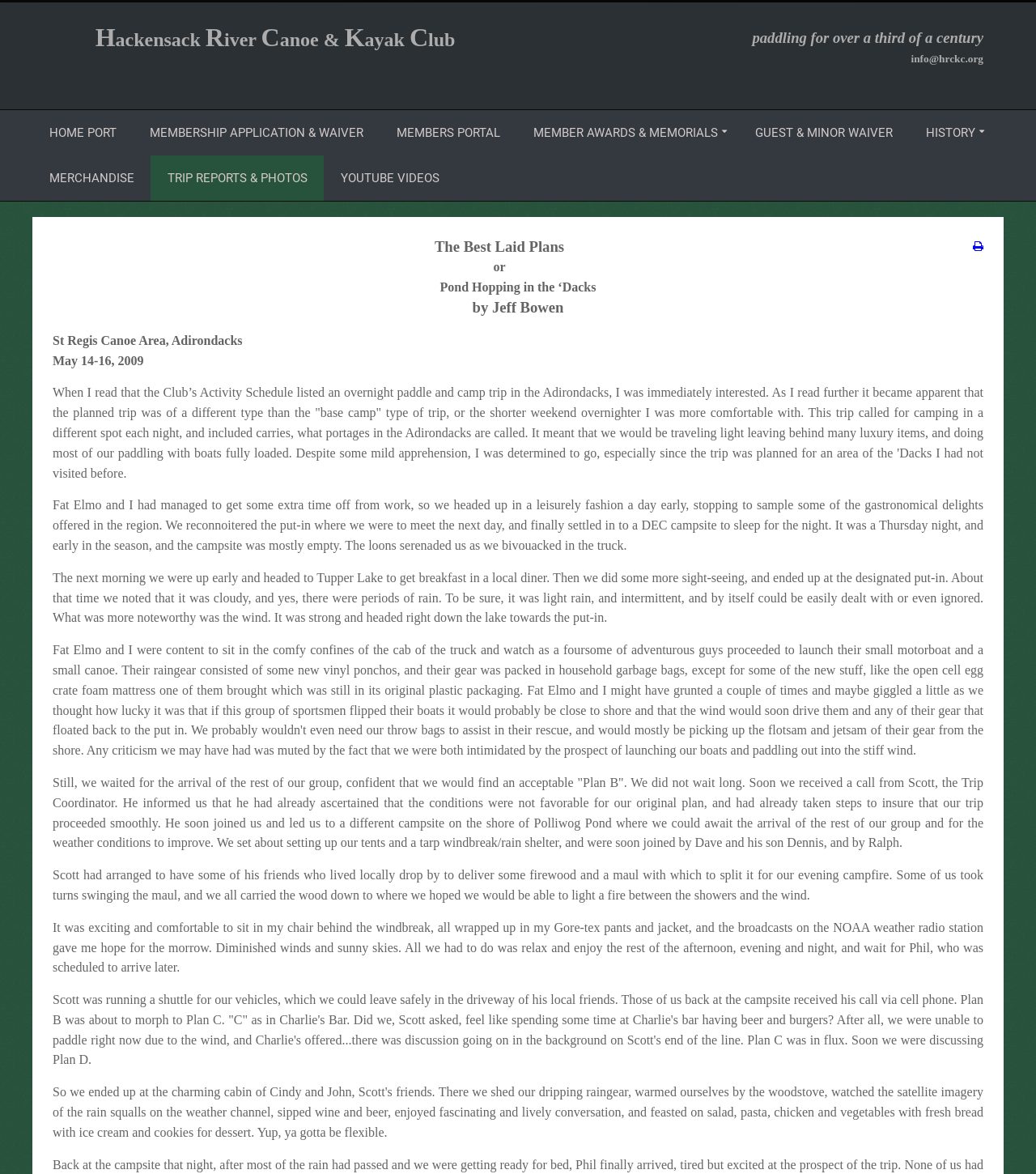Give a comprehensive overview of the webpage, including key elements.

This webpage is about the Hackensack River Canoe & Kayak Club, with a focus on a specific trip report. At the top of the page, there is a brief description of the club, stating that they have been paddling for over a third of a century. The club's email address, "info@hrckc.org", is also displayed.

Below this introduction, there is a navigation menu with 9 links, including "HOME PORT", "MEMBERSHIP APPLICATION & WAIVER", "MEMBERS PORTAL", and others. These links are aligned horizontally and take up about a quarter of the page's width.

The main content of the page is a trip report titled "The Best Laid Plans" by Jeff Bowen. The report is divided into several paragraphs, each describing a different part of the trip. The text is accompanied by a few links, including one to YouTube videos and another to merchandise.

The trip report describes a canoeing and camping trip in the Adirondacks, where the author and his friends encountered unfavorable weather conditions, including strong winds and rain. The group had to adjust their plans and eventually ended up spending time at a local bar, Charlie's Bar, having beer and burgers.

Throughout the report, there are several mentions of specific locations, such as Tupper Lake, Polliwog Pond, and St Regis Canoe Area. The text also includes details about the group's activities, including setting up camp, splitting firewood, and enjoying a campfire.

At the bottom of the page, there is a small icon with a Facebook logo, indicating a link to the club's Facebook page.